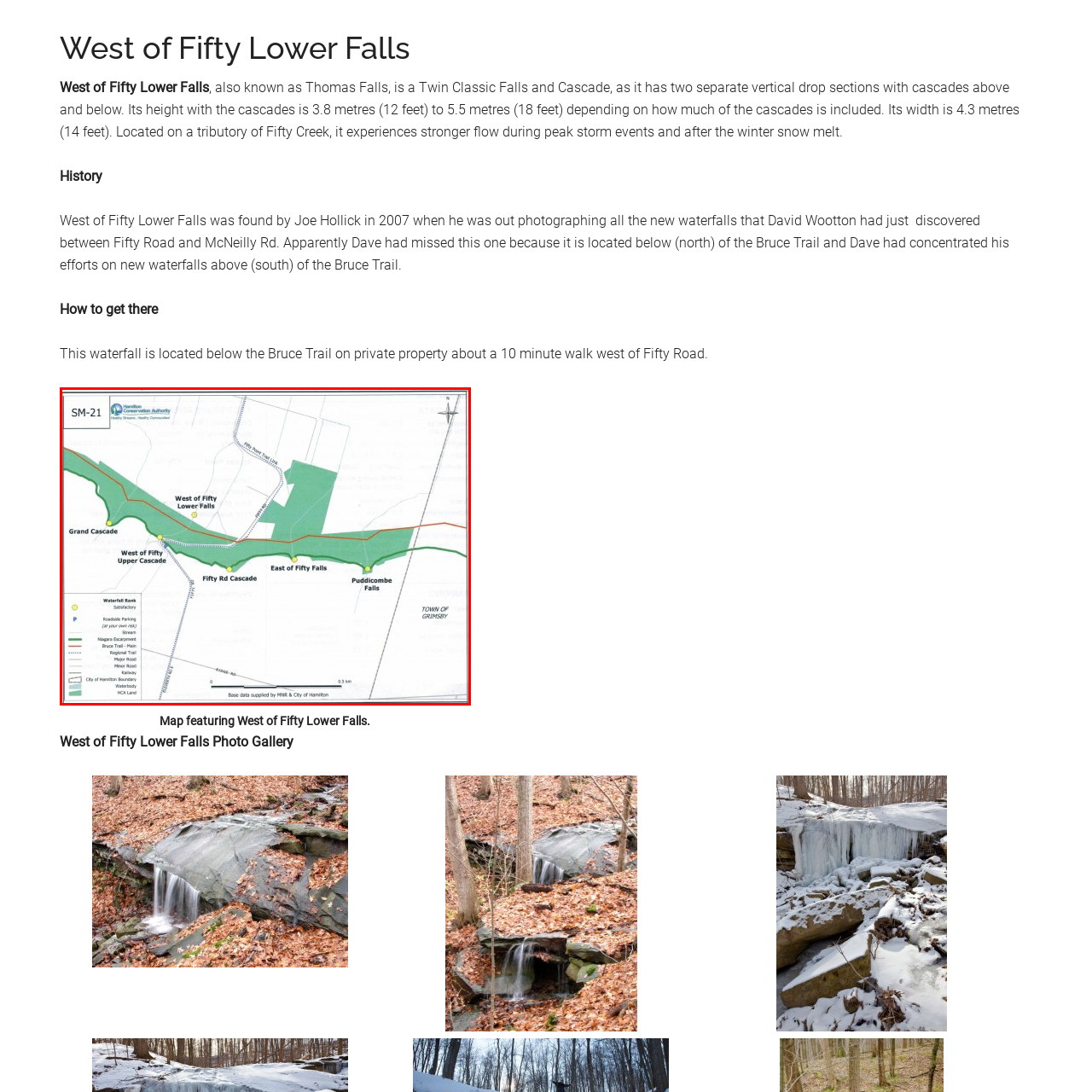Elaborate on the scene depicted within the red bounding box in the image.

This map illustrates the location and surrounding features of the **West of Fifty Lower Falls**, along with other nearby waterfalls within the area. The map, provided by the Hamilton Conservation Authority, highlights various cascades, including the **Grand Cascade**, **West of Fifty Upper Cascade**, **Fifty Rd Cascade**, **East of Fifty Falls**, and **Puddicombe Falls**. Each feature is marked, showing their relative positions along the associated trails and roadways. Key landmarks and points of interest related to accessing the site, such as parking areas and the proximity to the town of Grimsby, are also indicated. The overall layout offers a comprehensive guide for visitors looking to explore these natural attractions.